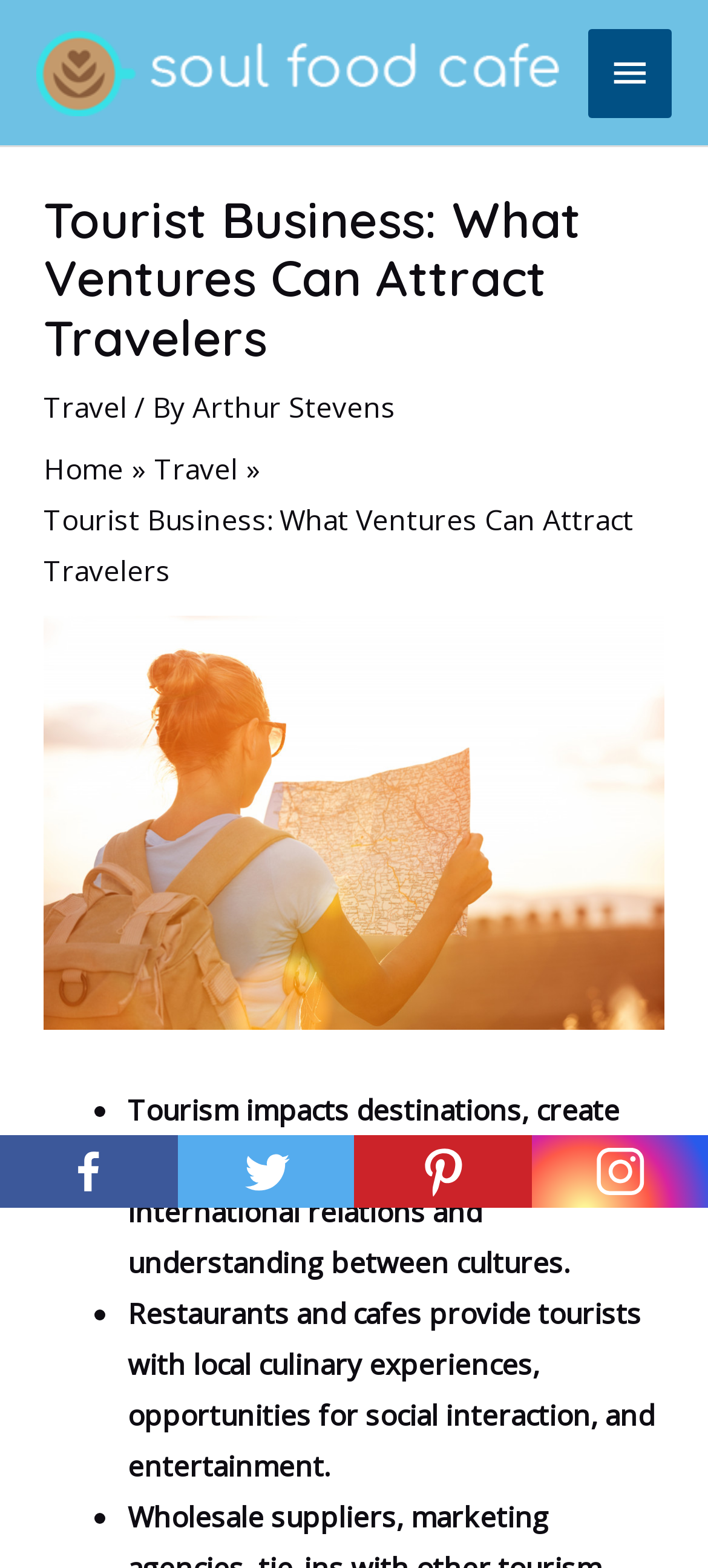Provide your answer in a single word or phrase: 
What social media platforms are available?

Facebook, Twitter, Pinterest, Instagram